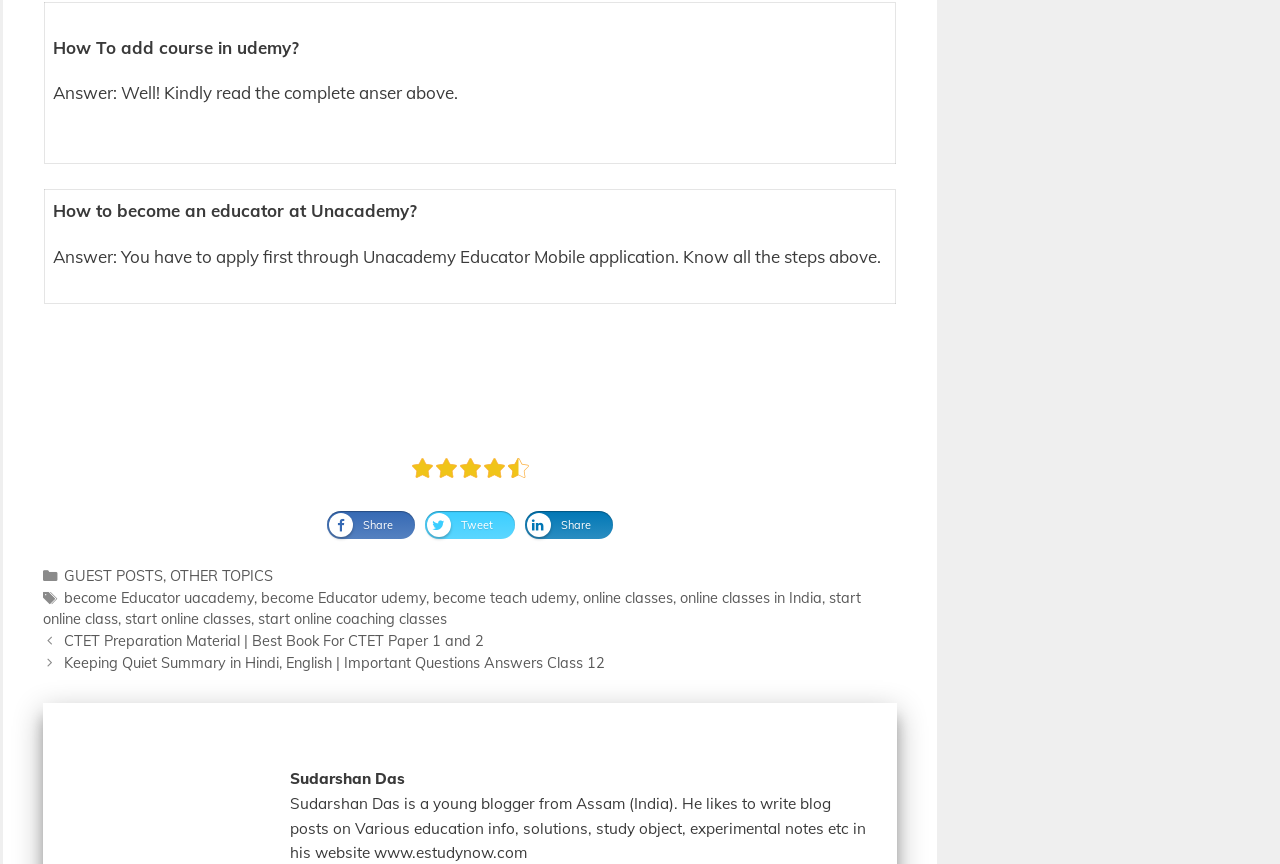Determine the bounding box coordinates of the region I should click to achieve the following instruction: "View the author's information". Ensure the bounding box coordinates are four float numbers between 0 and 1, i.e., [left, top, right, bottom].

[0.227, 0.889, 0.681, 0.915]